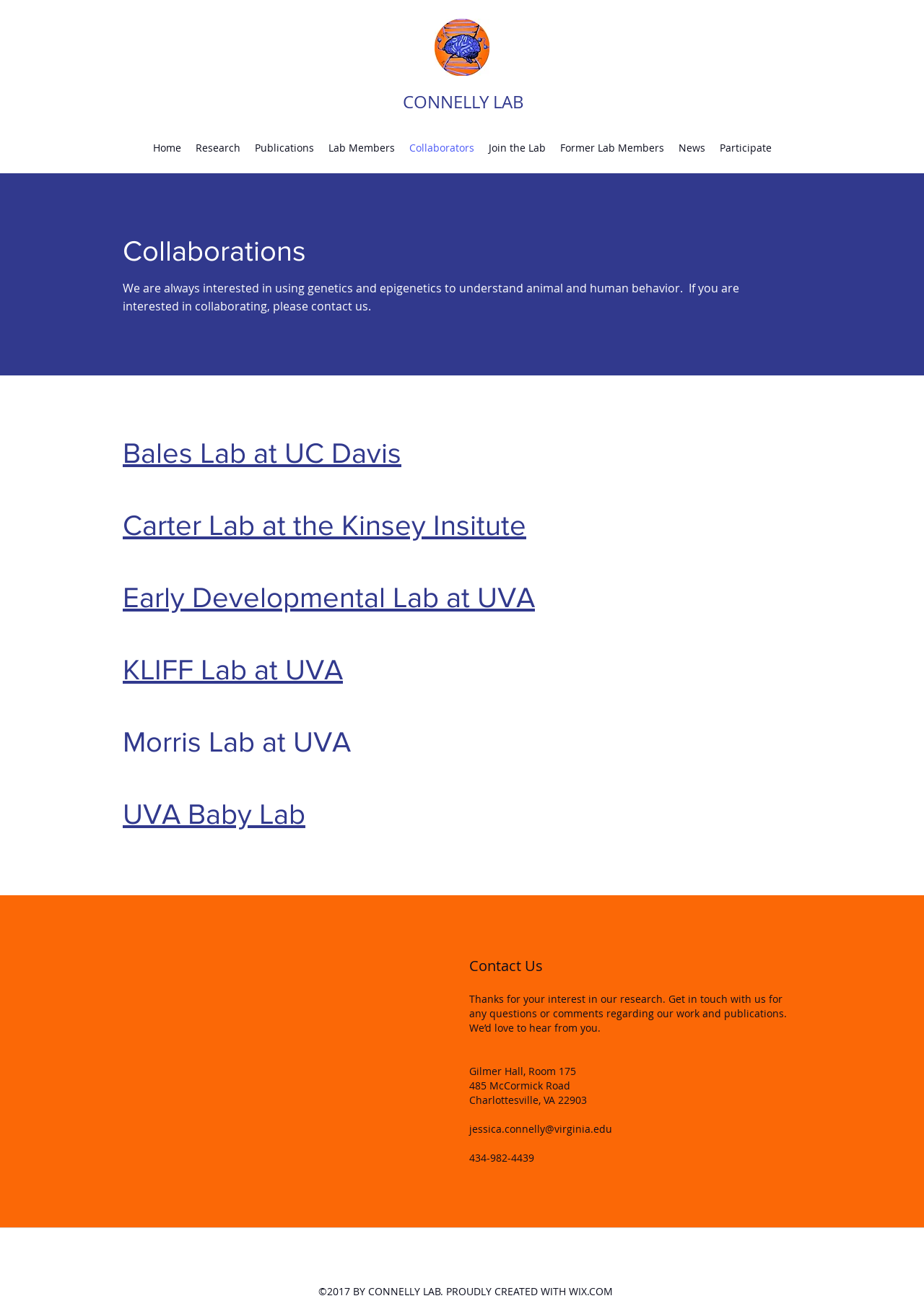What is the name of the lab?
Refer to the image and respond with a one-word or short-phrase answer.

Connelly Lab